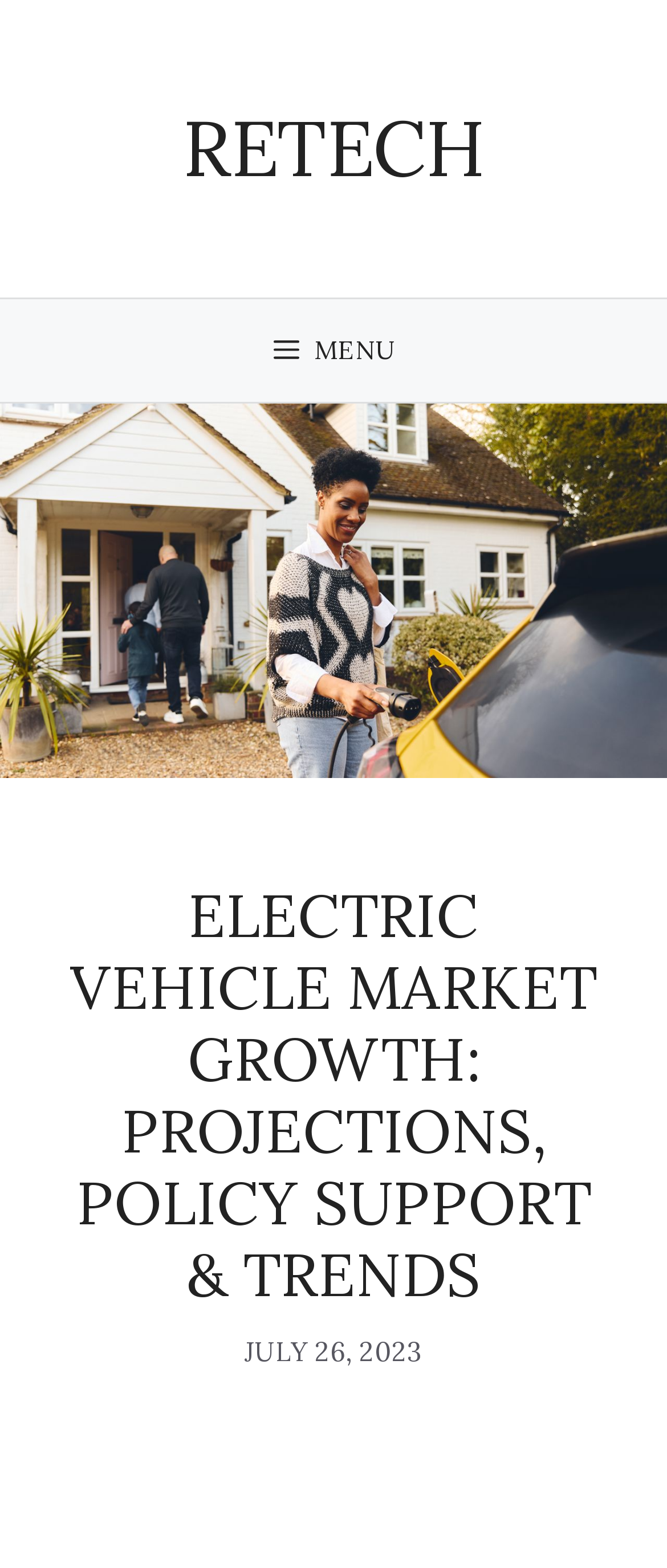Answer the question using only one word or a concise phrase: What is the purpose of the button at the top left?

MENU